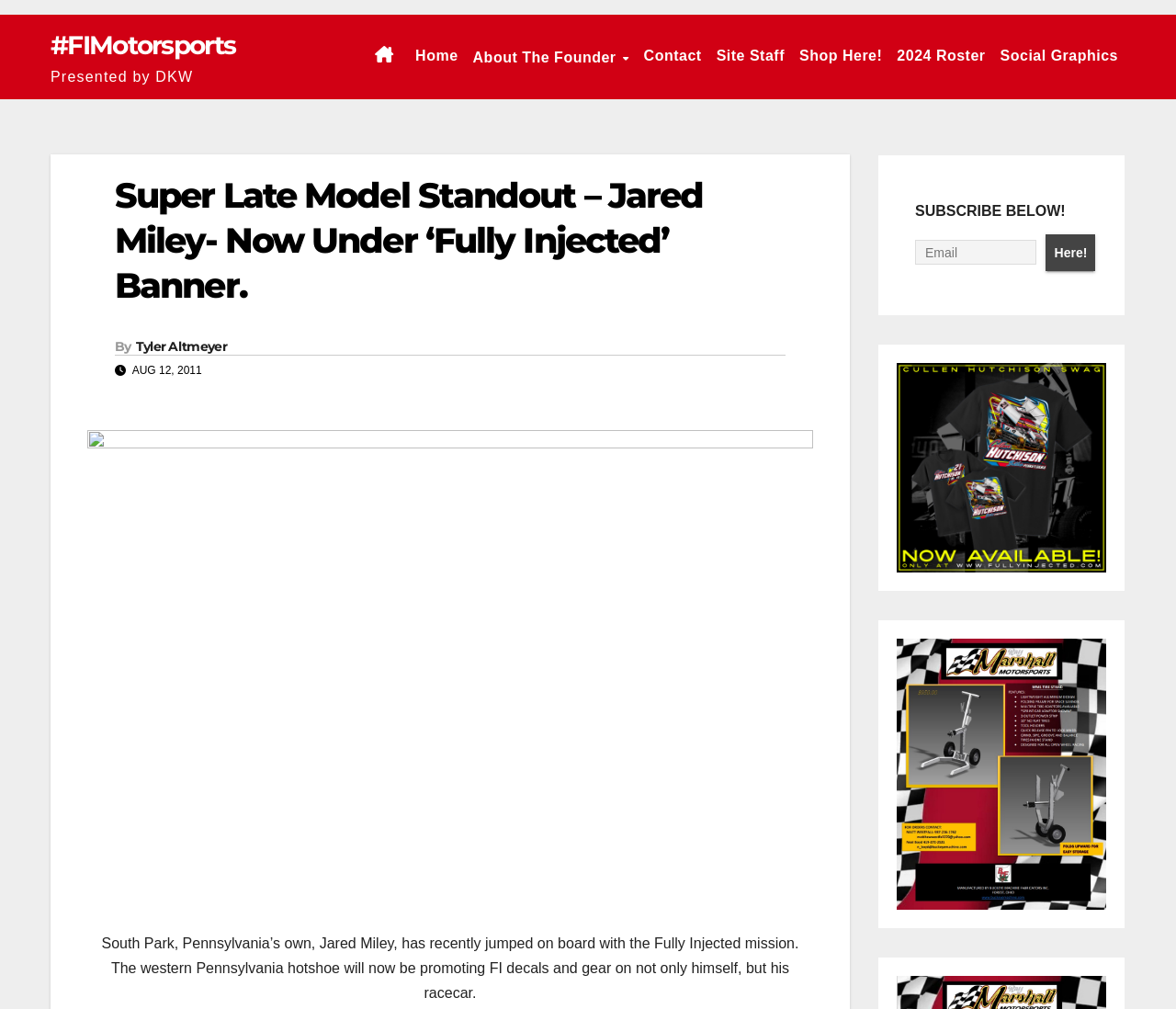Given the description "Construction & Renovation", determine the bounding box of the corresponding UI element.

None